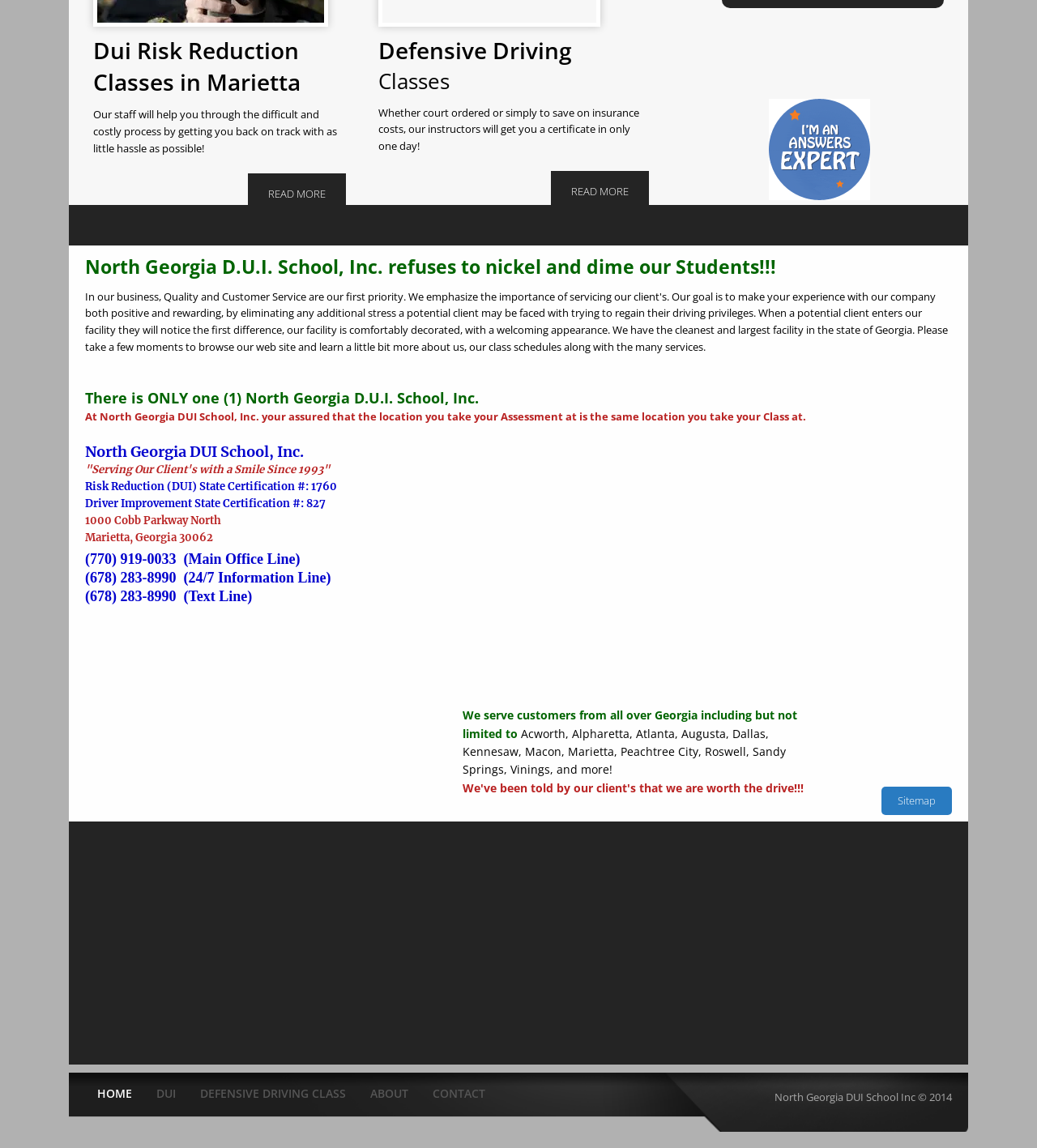Determine the bounding box coordinates of the section I need to click to execute the following instruction: "Click the Home link". Provide the coordinates as four float numbers between 0 and 1, i.e., [left, top, right, bottom].

None